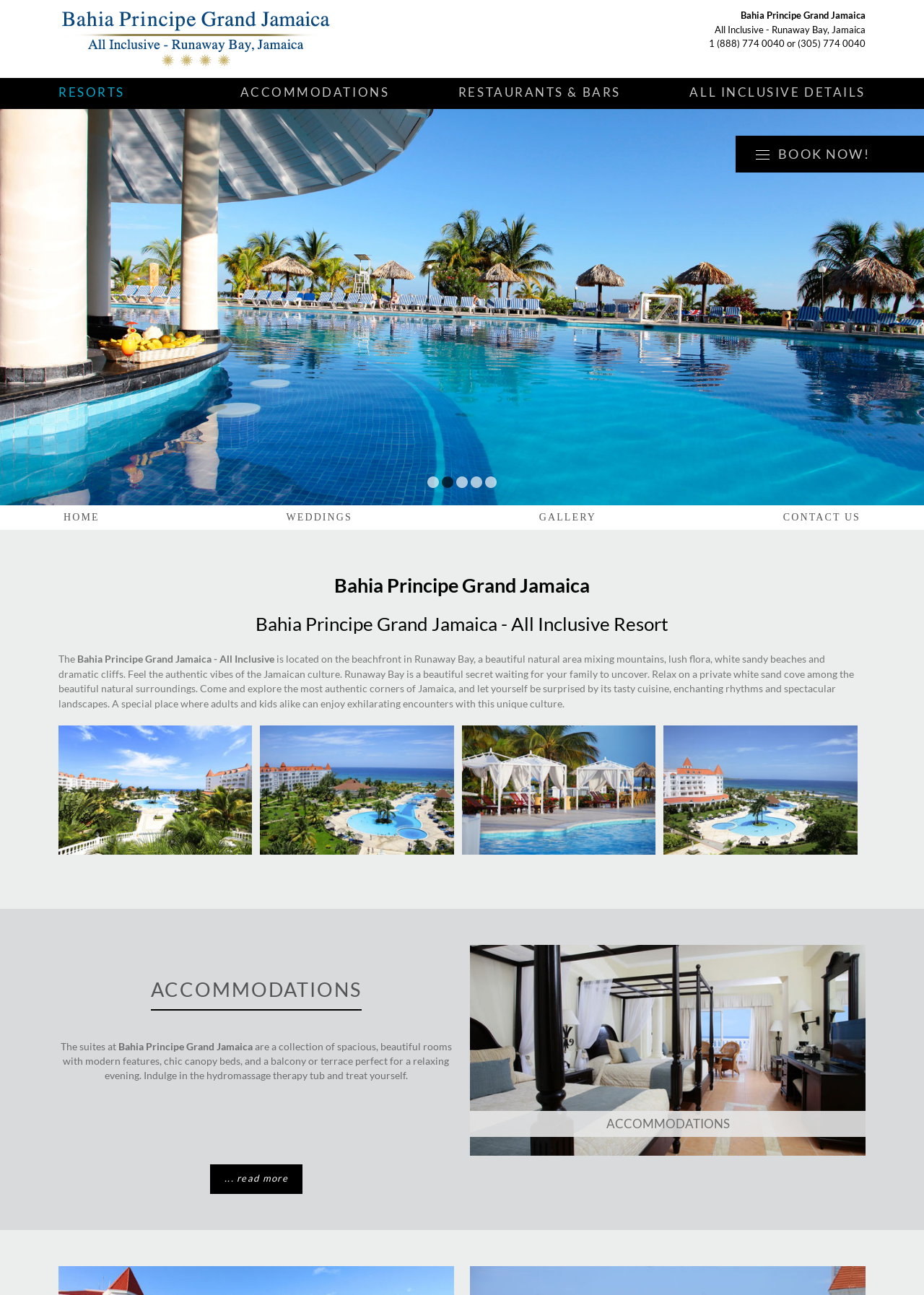Pinpoint the bounding box coordinates of the clickable area needed to execute the instruction: "Explore RESORTS". The coordinates should be specified as four float numbers between 0 and 1, i.e., [left, top, right, bottom].

[0.063, 0.06, 0.135, 0.083]